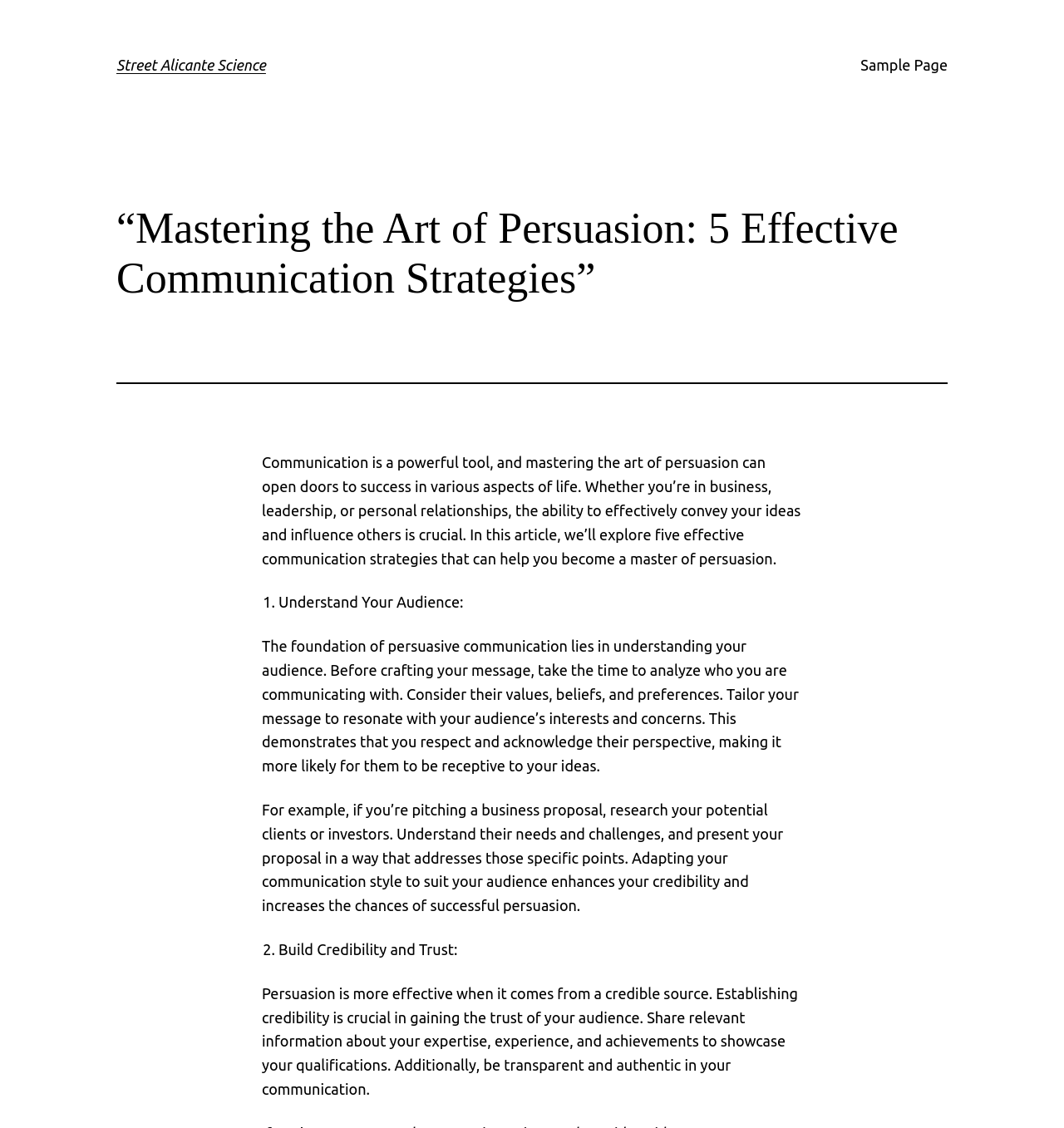Extract the bounding box coordinates for the described element: "Sample Page". The coordinates should be represented as four float numbers between 0 and 1: [left, top, right, bottom].

[0.809, 0.047, 0.891, 0.068]